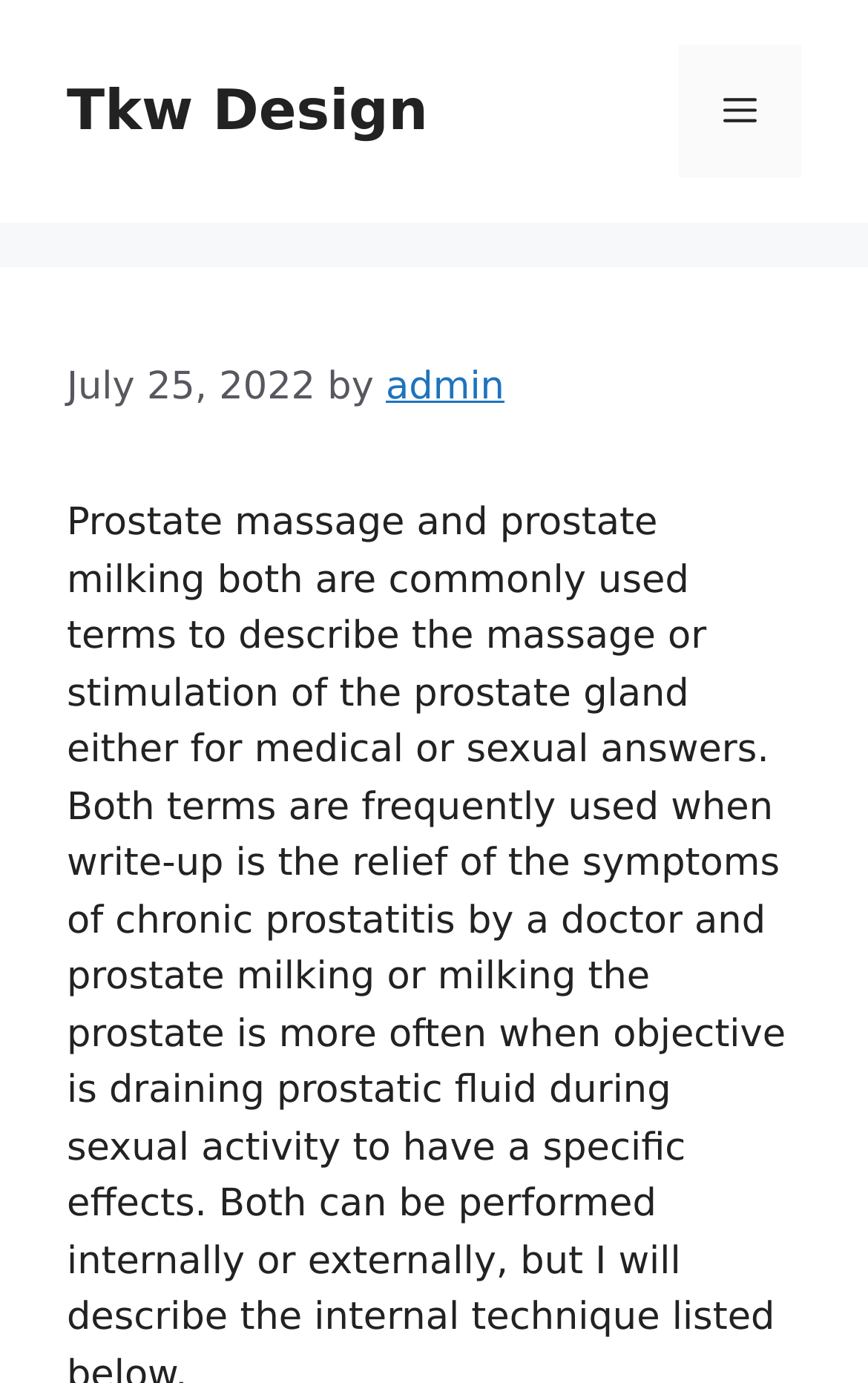Who is the author of the latest article?
From the screenshot, supply a one-word or short-phrase answer.

admin